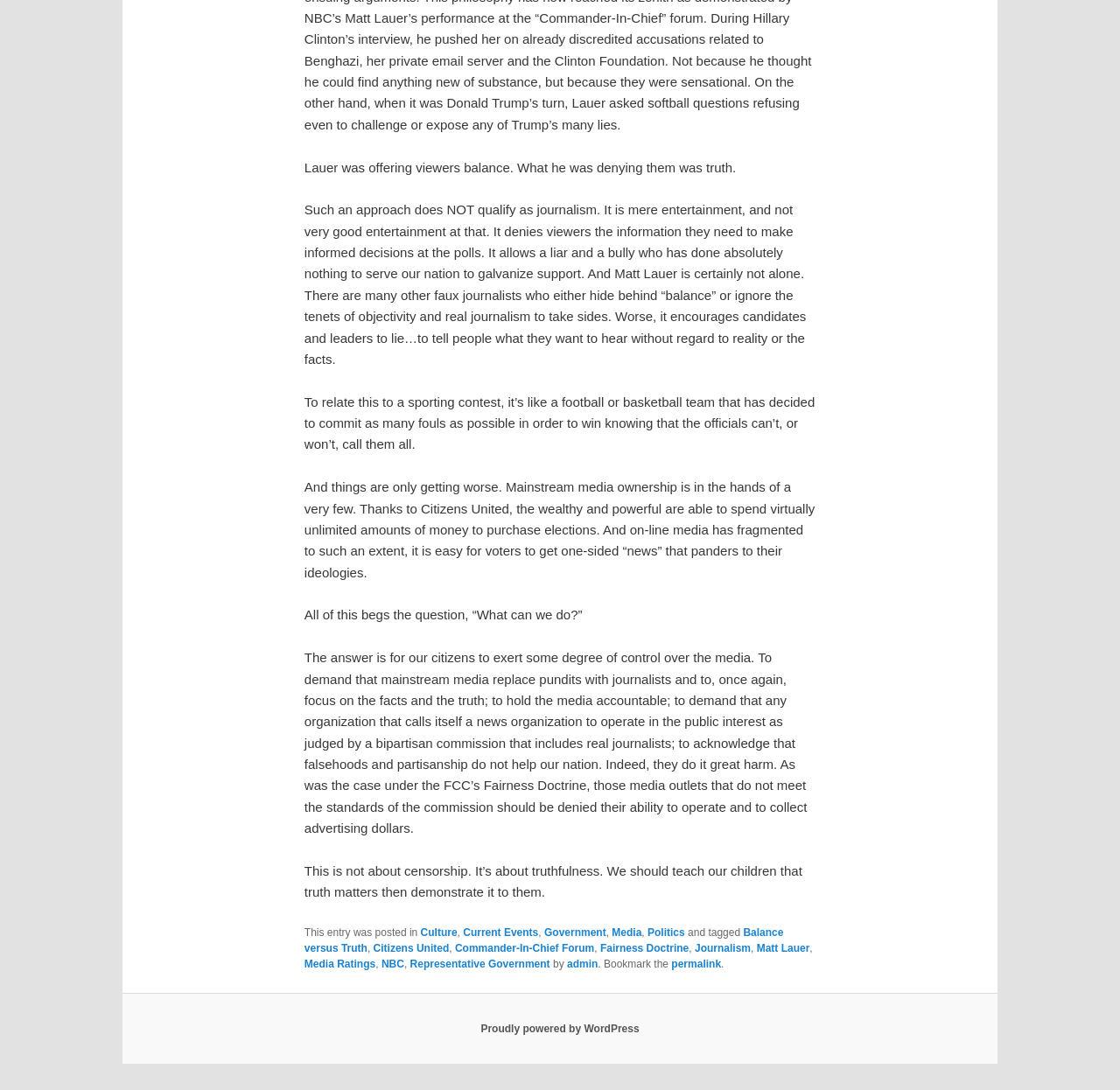Refer to the image and provide a thorough answer to this question:
What is the author's view on the impact of Citizens United on media ownership?

The author's view on the impact of Citizens United on media ownership can be inferred from the static text element that states 'Thanks to Citizens United, the wealthy and powerful are able to spend virtually unlimited amounts of money to purchase elections.' This suggests that the author believes that Citizens United has had a negative impact on media ownership.